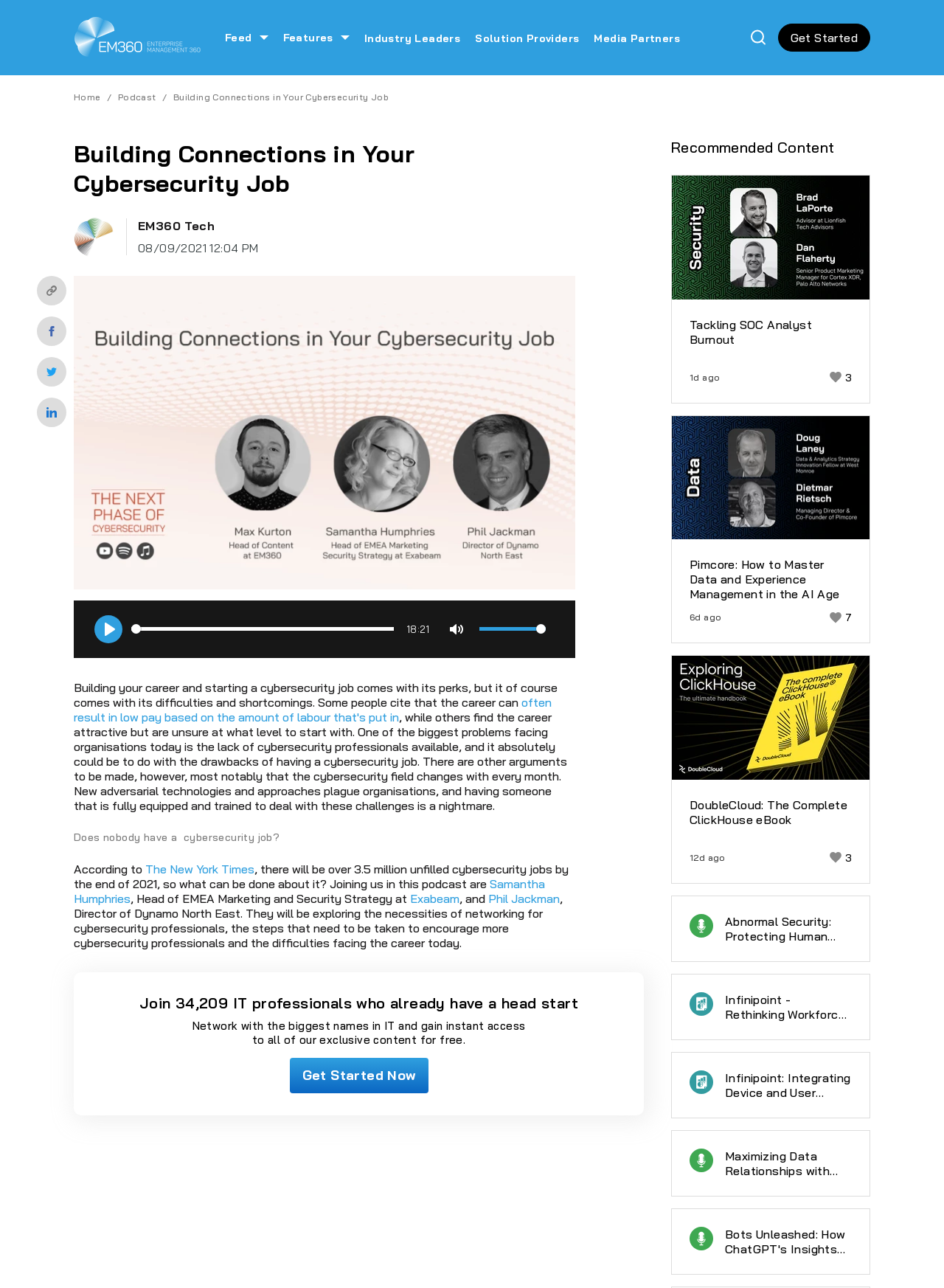Determine the coordinates of the bounding box for the clickable area needed to execute this instruction: "Search for something".

[0.785, 0.013, 0.812, 0.045]